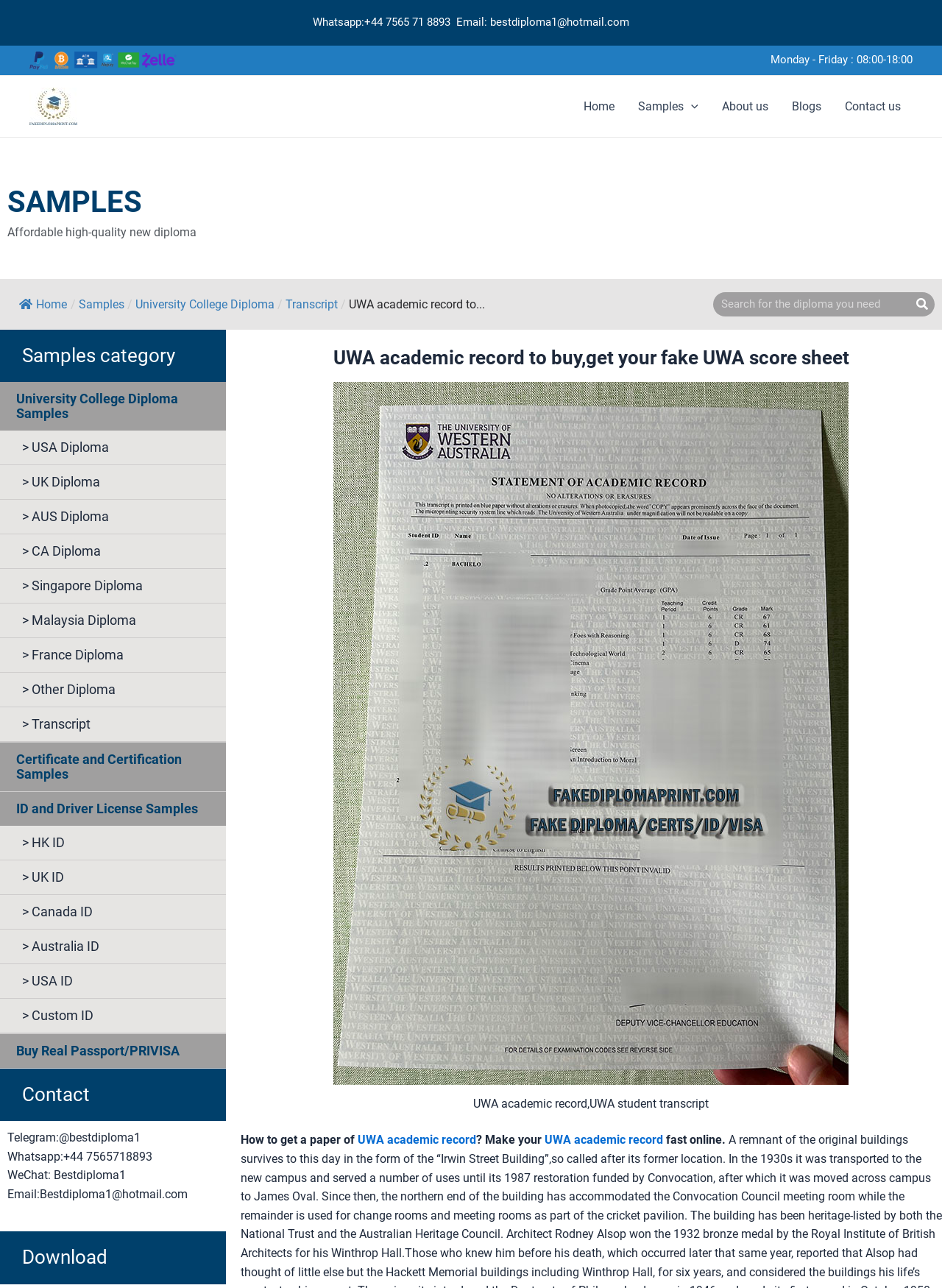What is the category name of the diploma?
Look at the image and answer the question using a single word or phrase.

University College Diploma